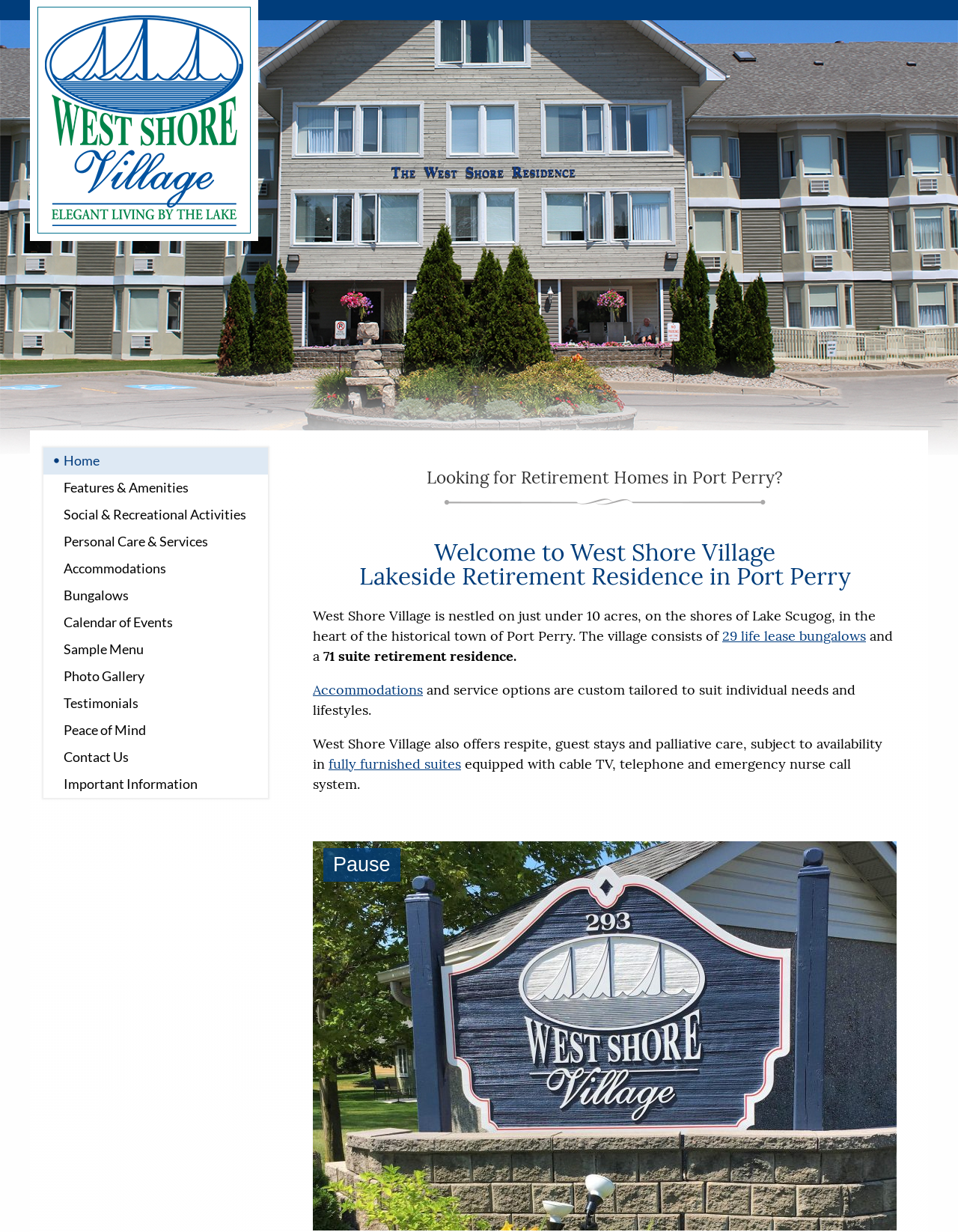Find and provide the bounding box coordinates for the UI element described with: "input value="Go" name="Go" value="Go"".

None